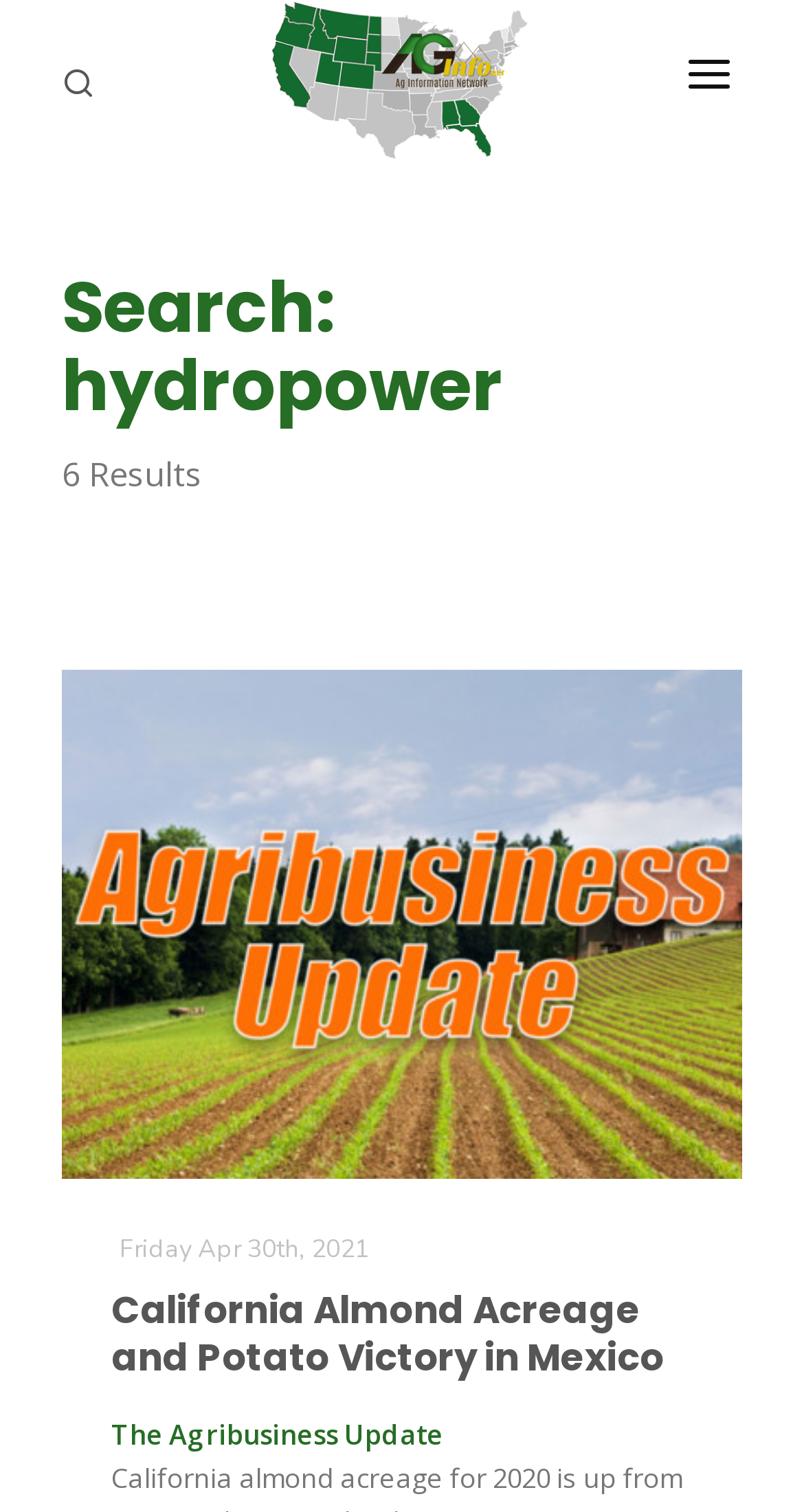Give the bounding box coordinates for the element described by: "title="Farm of the Future"".

[0.195, 0.287, 0.844, 0.311]